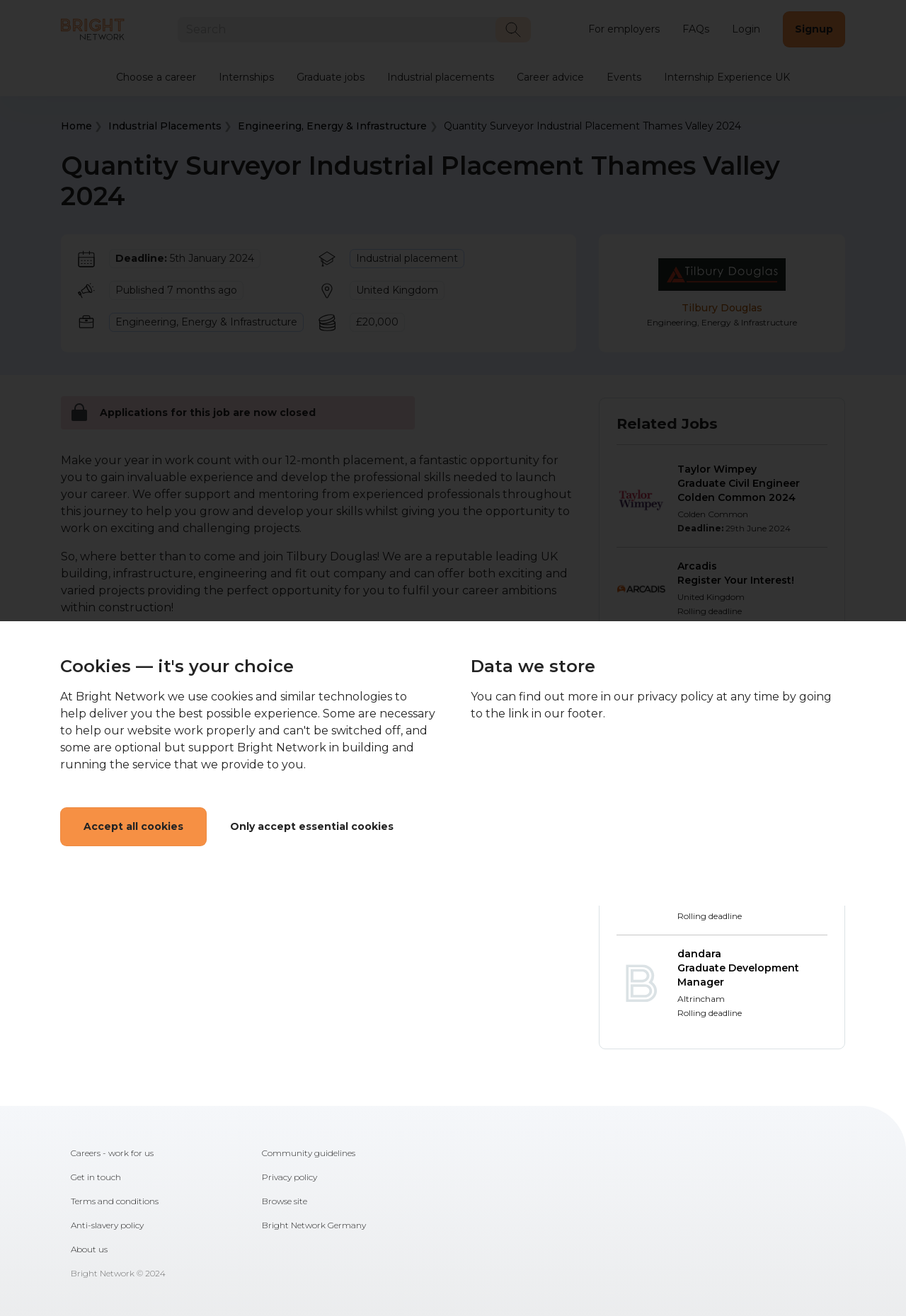Please answer the following question using a single word or phrase: What is the company offering the industrial placement?

Tilbury Douglas